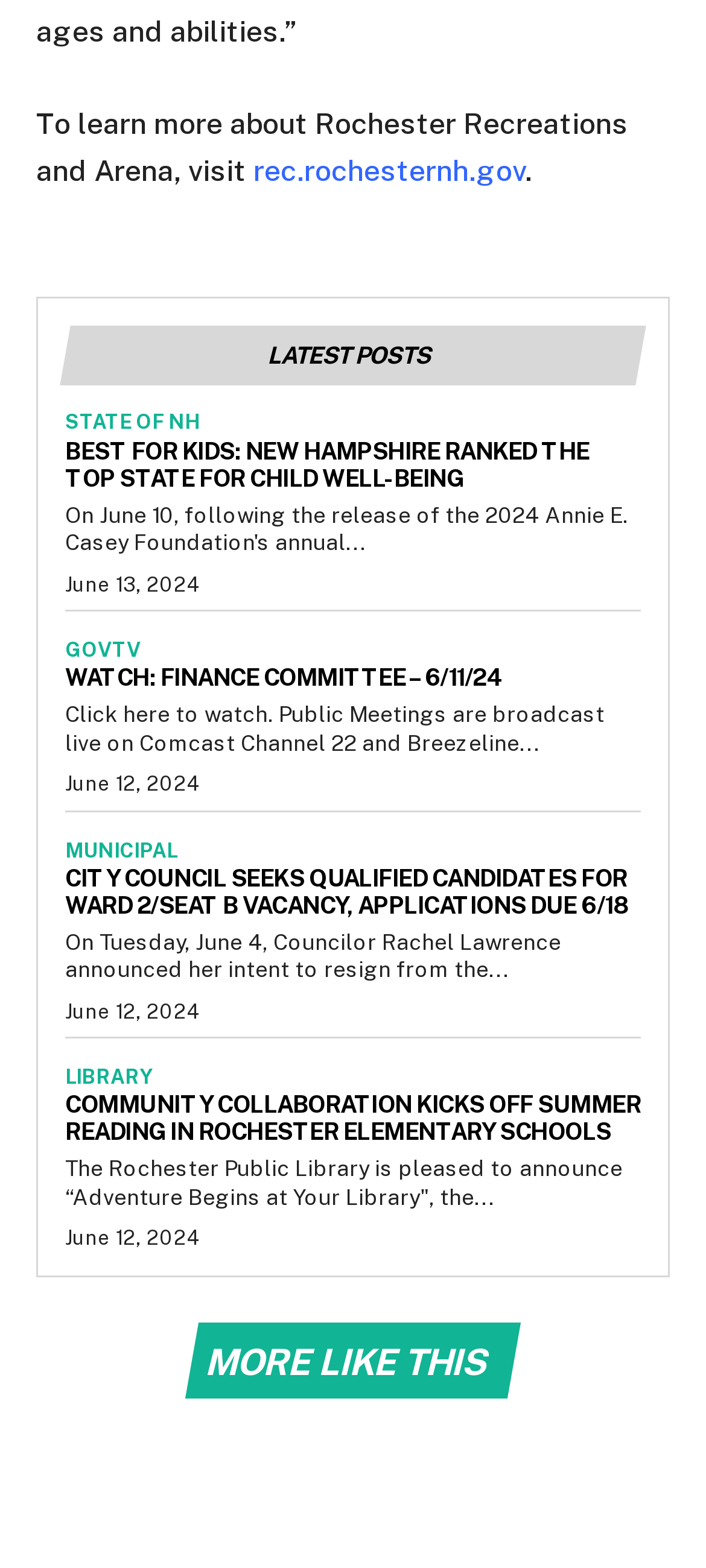Identify and provide the bounding box coordinates of the UI element described: "GovTV". The coordinates should be formatted as [left, top, right, bottom], with each number being a float between 0 and 1.

[0.092, 0.407, 0.2, 0.423]